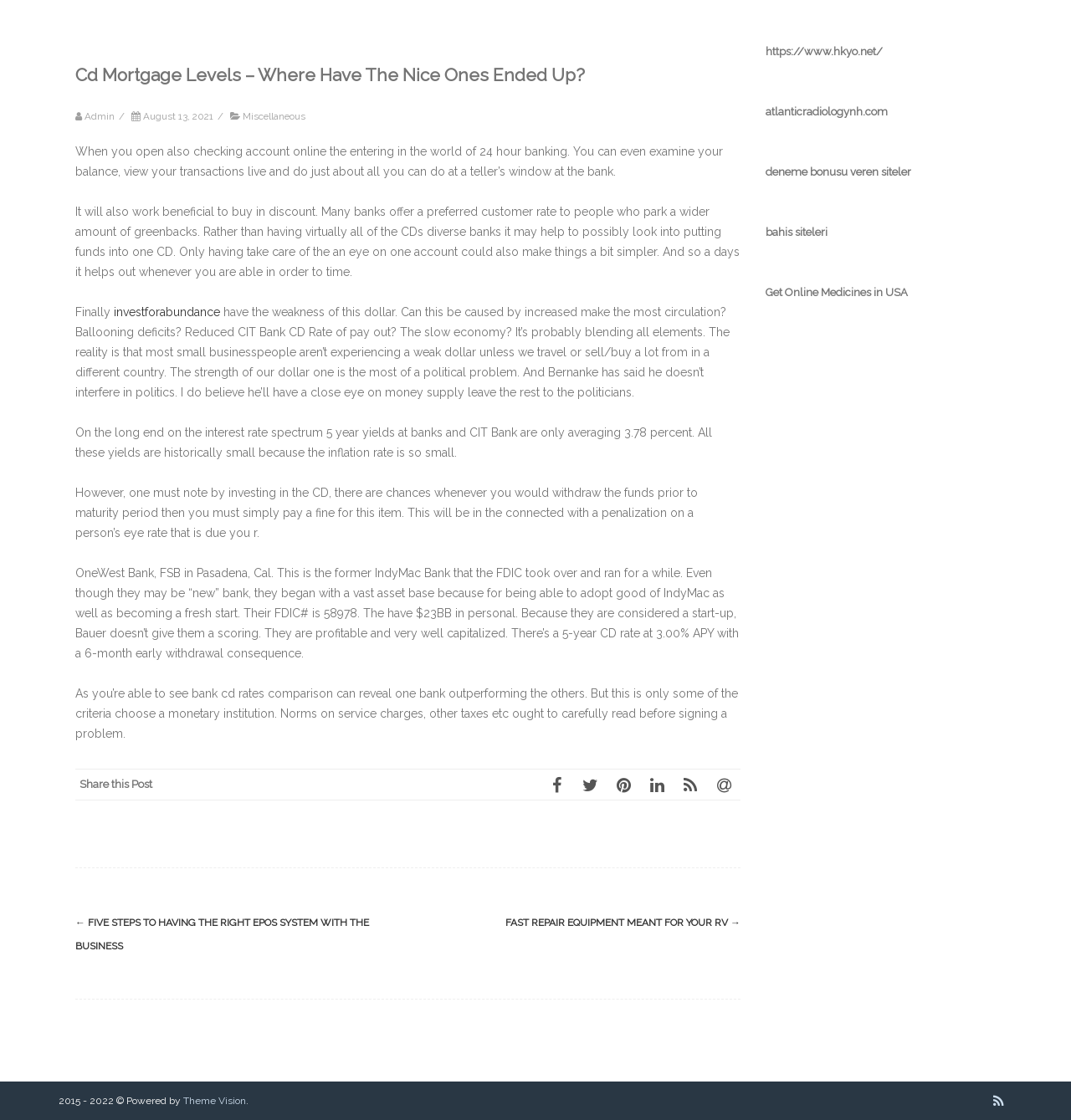Extract the bounding box of the UI element described as: "Get Online Medicines in USA".

[0.715, 0.255, 0.848, 0.267]